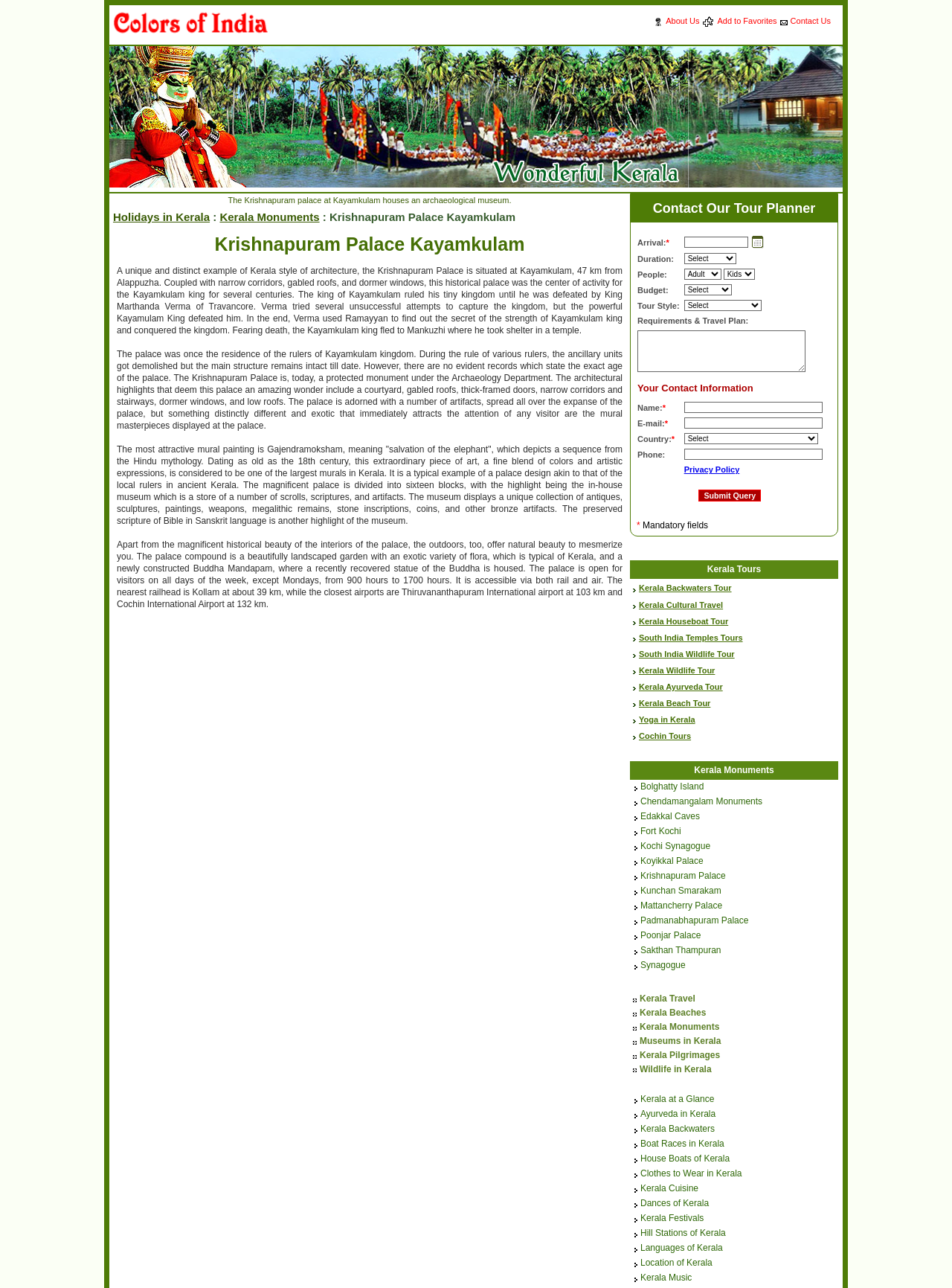Identify and provide the main heading of the webpage.

Krishnapuram Palace Kayamkulam